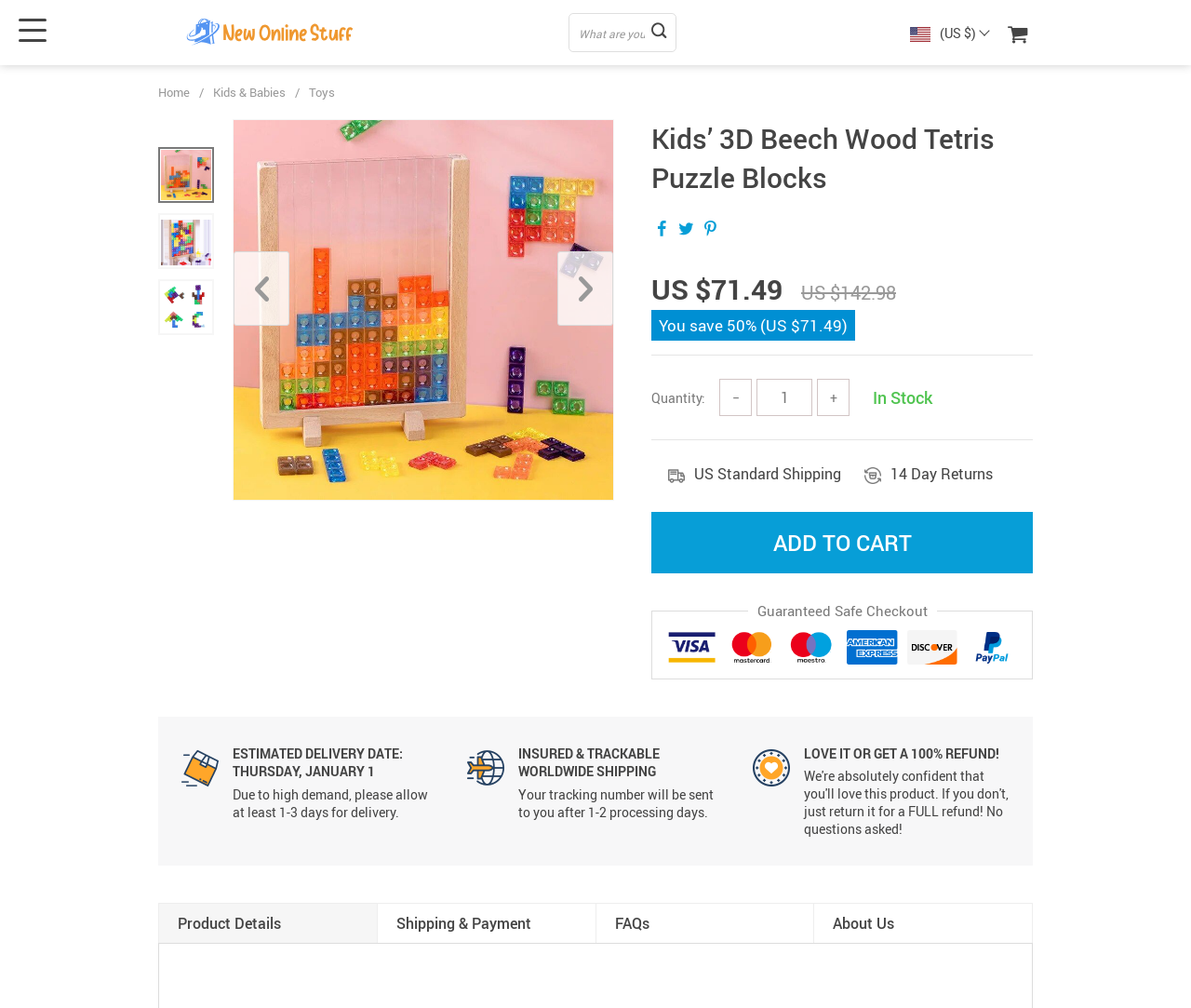Find the bounding box of the UI element described as: "+". The bounding box coordinates should be given as four float values between 0 and 1, i.e., [left, top, right, bottom].

[0.686, 0.376, 0.713, 0.413]